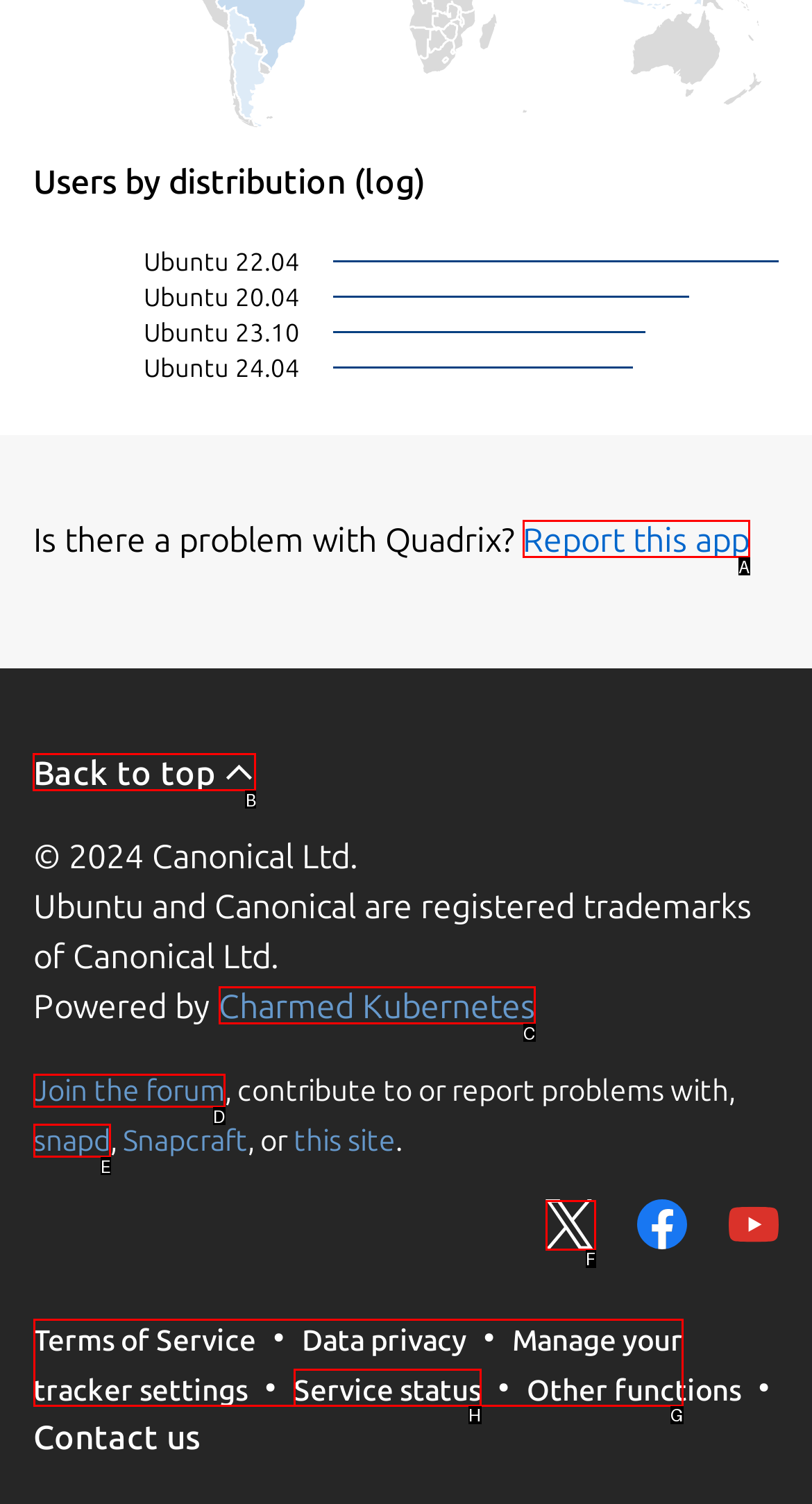Determine which letter corresponds to the UI element to click for this task: Back to top
Respond with the letter from the available options.

B